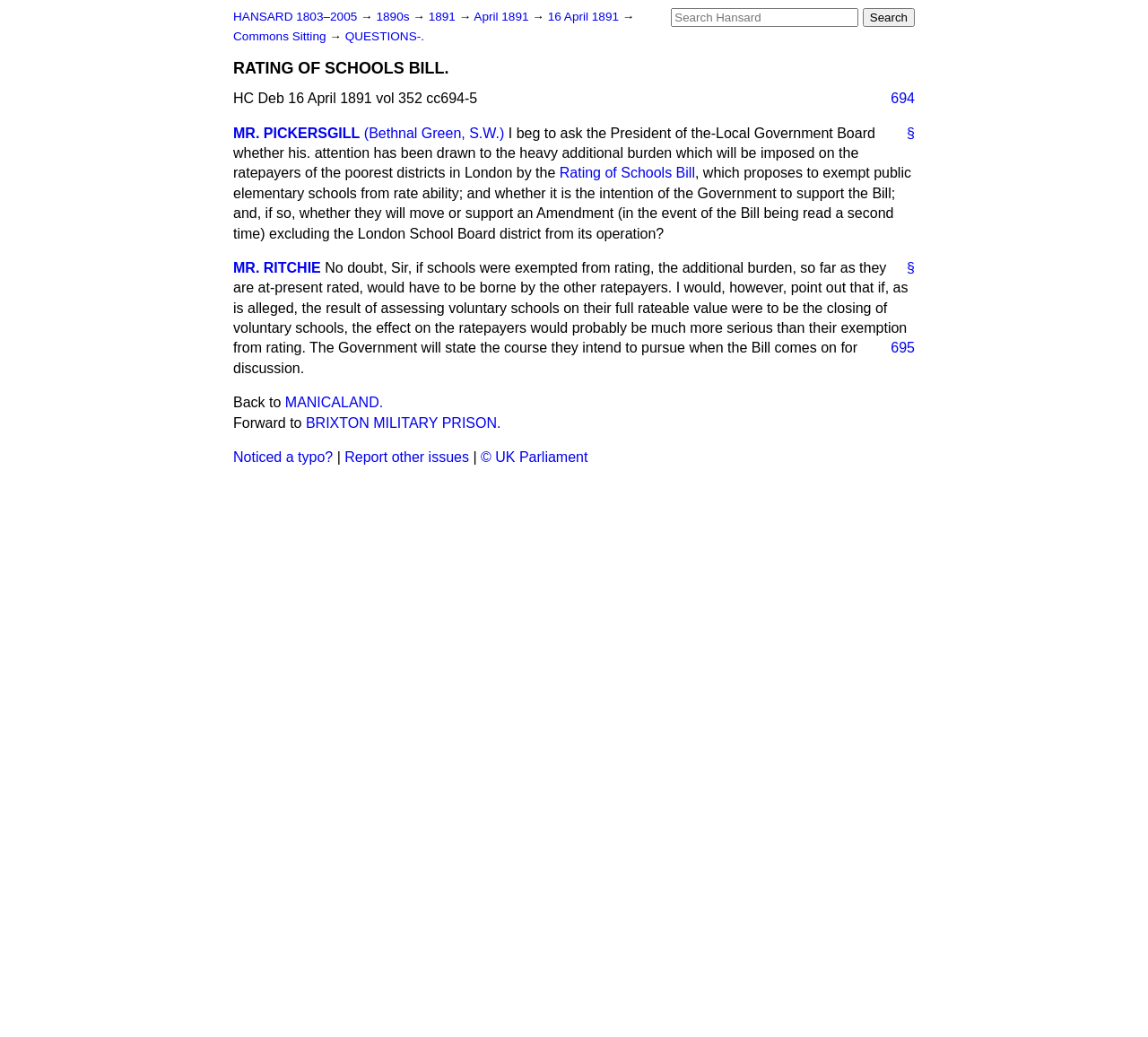Who asked about the Rating of Schools Bill?
Give a detailed and exhaustive answer to the question.

I found the answer by looking at the blockquote section where MR. PICKERSGILL is mentioned as the one who asked about the Rating of Schools Bill.